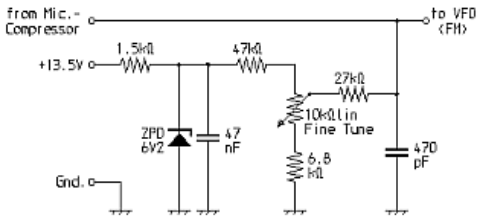Give a detailed account of everything present in the image.

The image depicts a circuit diagram specifically for the connection plate named "Semcoset FAP," which is essential for fine tuning and FM modulation within a VFO (Voltage Controlled Oscillator) module. The circuit includes key components such as resistors, capacitors, and a variable resistor labeled "Fine Tune," indicating its role in adjusting frequency settings. The configuration showcases a ZPD (zero voltage detector) as part of a feedback mechanism, further enhancing signal integrity. This circuit is designed to optimize the performance of the VFO while maintaining frequency stability, enabling effective FM modulation capabilities in radio transmission settings.